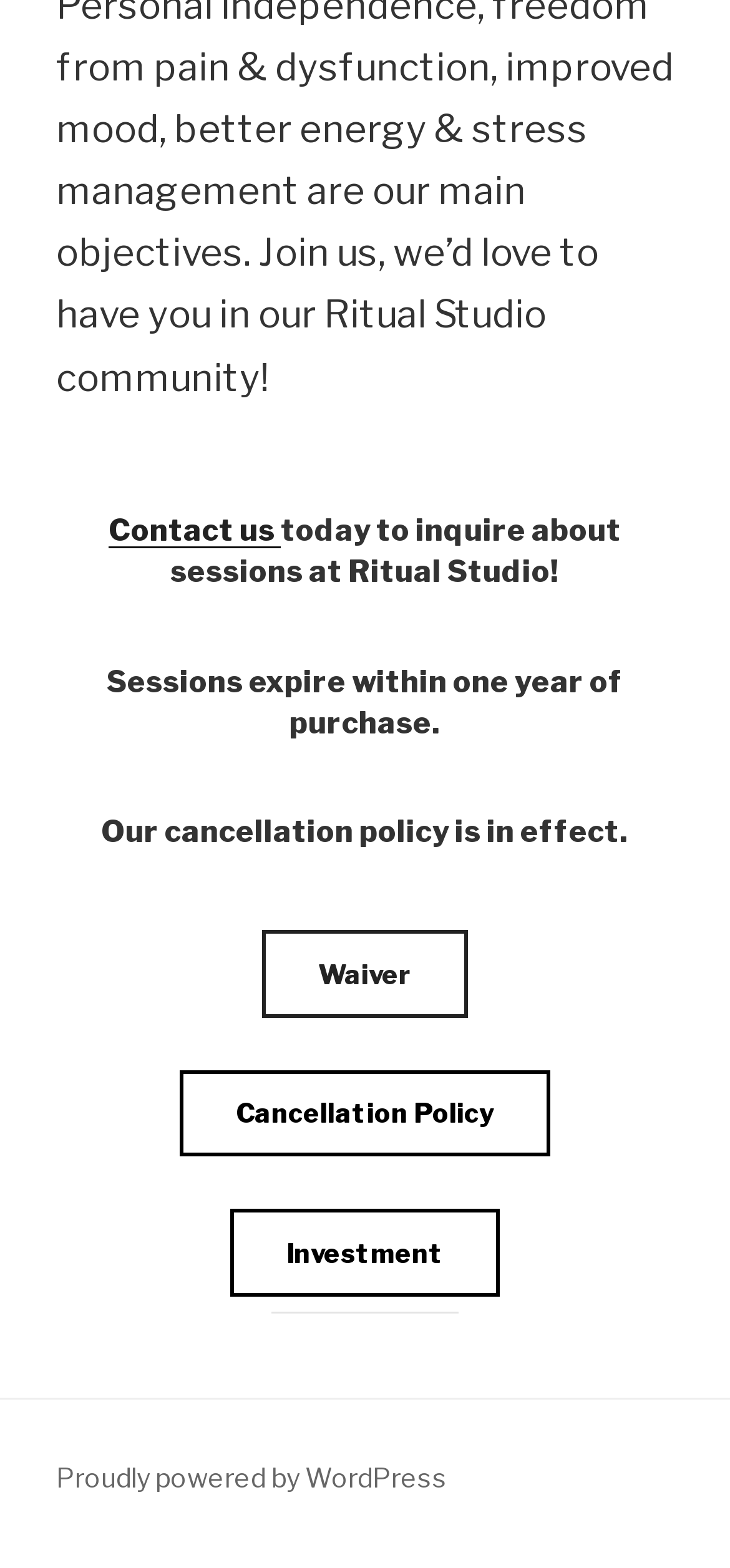Find the bounding box of the UI element described as: "Waiver". The bounding box coordinates should be given as four float values between 0 and 1, i.e., [left, top, right, bottom].

[0.359, 0.593, 0.641, 0.649]